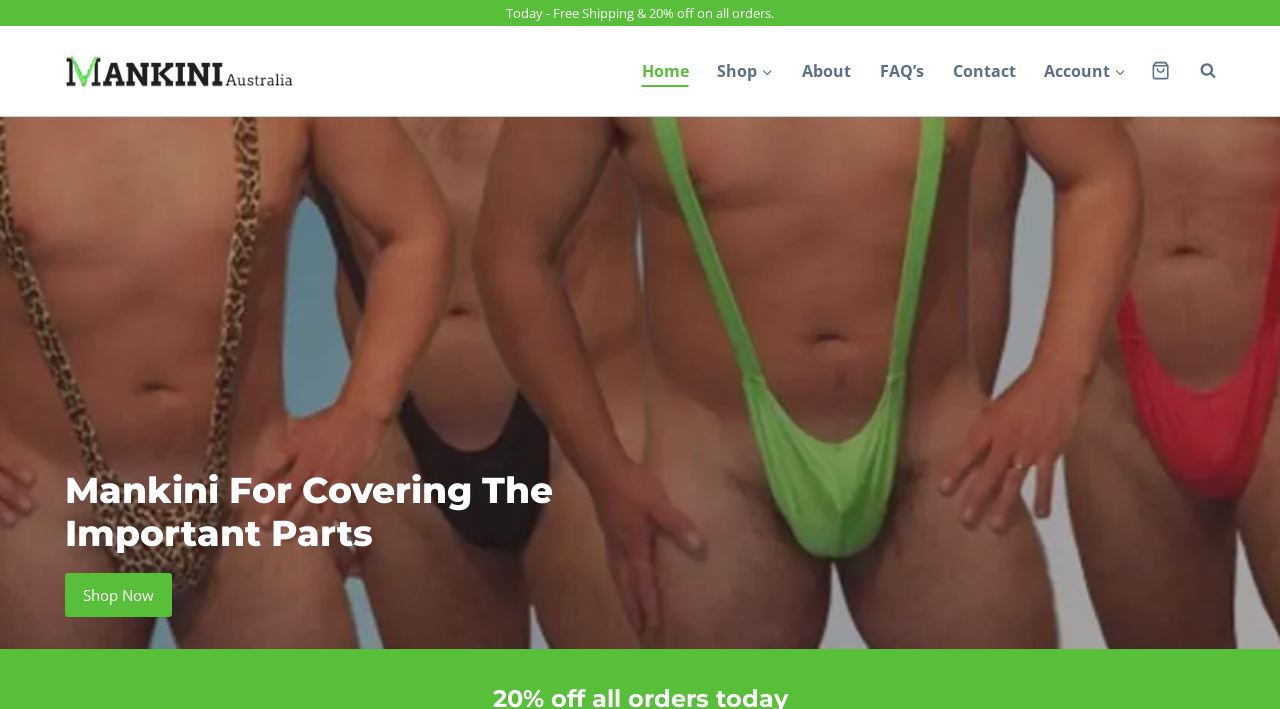Extract the top-level heading from the webpage and provide its text.

Mankini For Covering The Important Parts